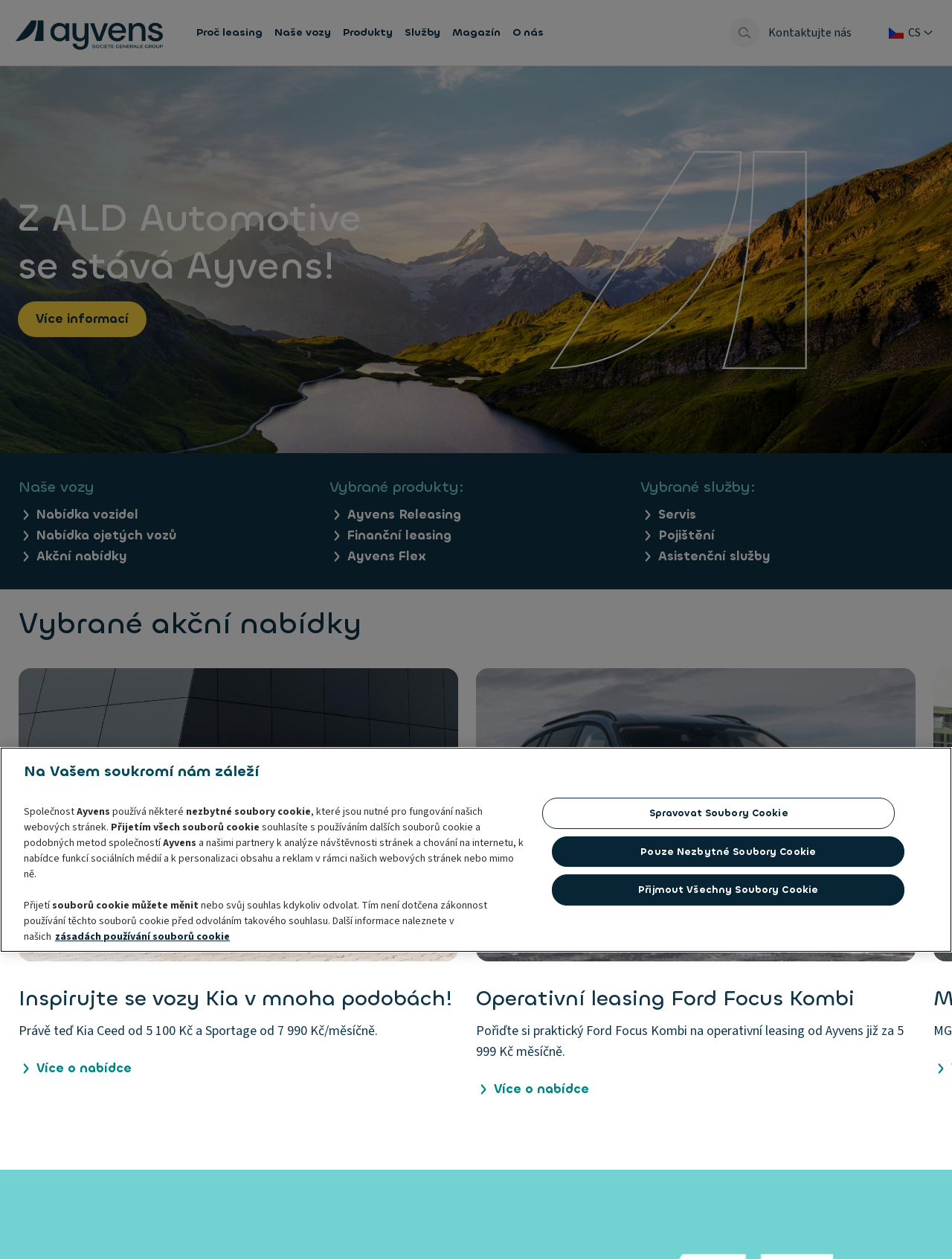Offer an extensive depiction of the webpage and its key elements.

The webpage is about Ayvens, a company that provides operational leasing services for personal and light commercial vehicles. The page has a logo at the top left corner, followed by a navigation menu with links to various sections such as "Why Leasing", "Our Vehicles", "Products", "Services", "Magazine", and "About Us".

Below the navigation menu, there is a search bar and a link to "Contact Us". On the top right corner, there is a button to change the country or language. 

The main content of the page is divided into several sections. The first section has a heading "Z ALD Automotive se stává Ayvens!" (From ALD Automotive to Ayvens!) and a link to "More Information". 

The next section is titled "Our Vehicles" and has links to "Vehicle Offer", "Used Vehicle Offer", and "Action Offers". 

The following section is titled "Selected Products" and has links to "Ayvens Releasing", "Financial Leasing", and "Ayvens Flex". 

The next section is titled "Selected Services" and has links to "Service", "Insurance", and "Assistance Services". 

Below these sections, there are two promotional buttons, one for Kia vehicles and one for Ford Focus Kombi, with images and headings describing the offers. 

At the bottom of the page, there is a cookie banner with a heading "Na Vašem soukromí nám záleží" (We care about your privacy) and a description of how the company uses cookies. There are buttons to manage cookies, accept only necessary cookies, or accept all cookies.